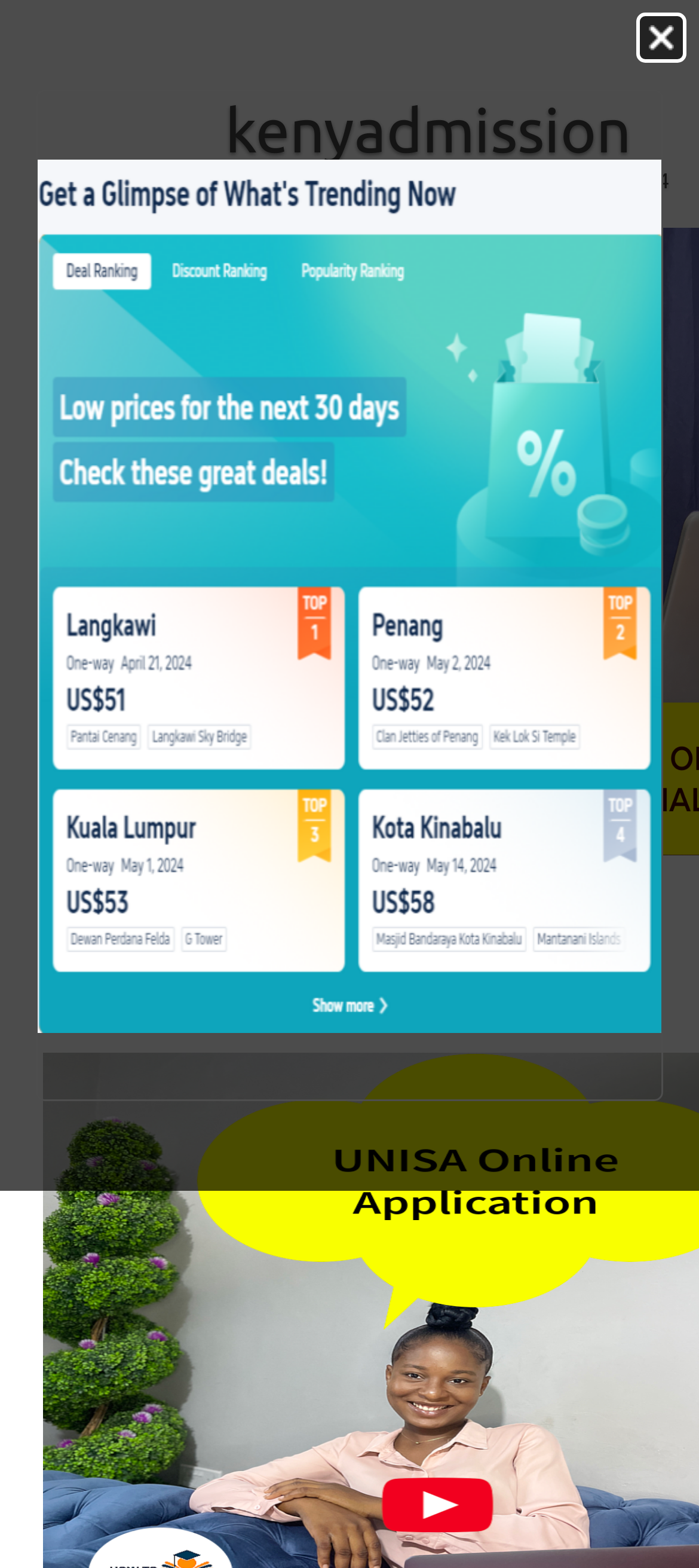Determine the main heading text of the webpage.

Kenya Medical Training College Makueni Campus